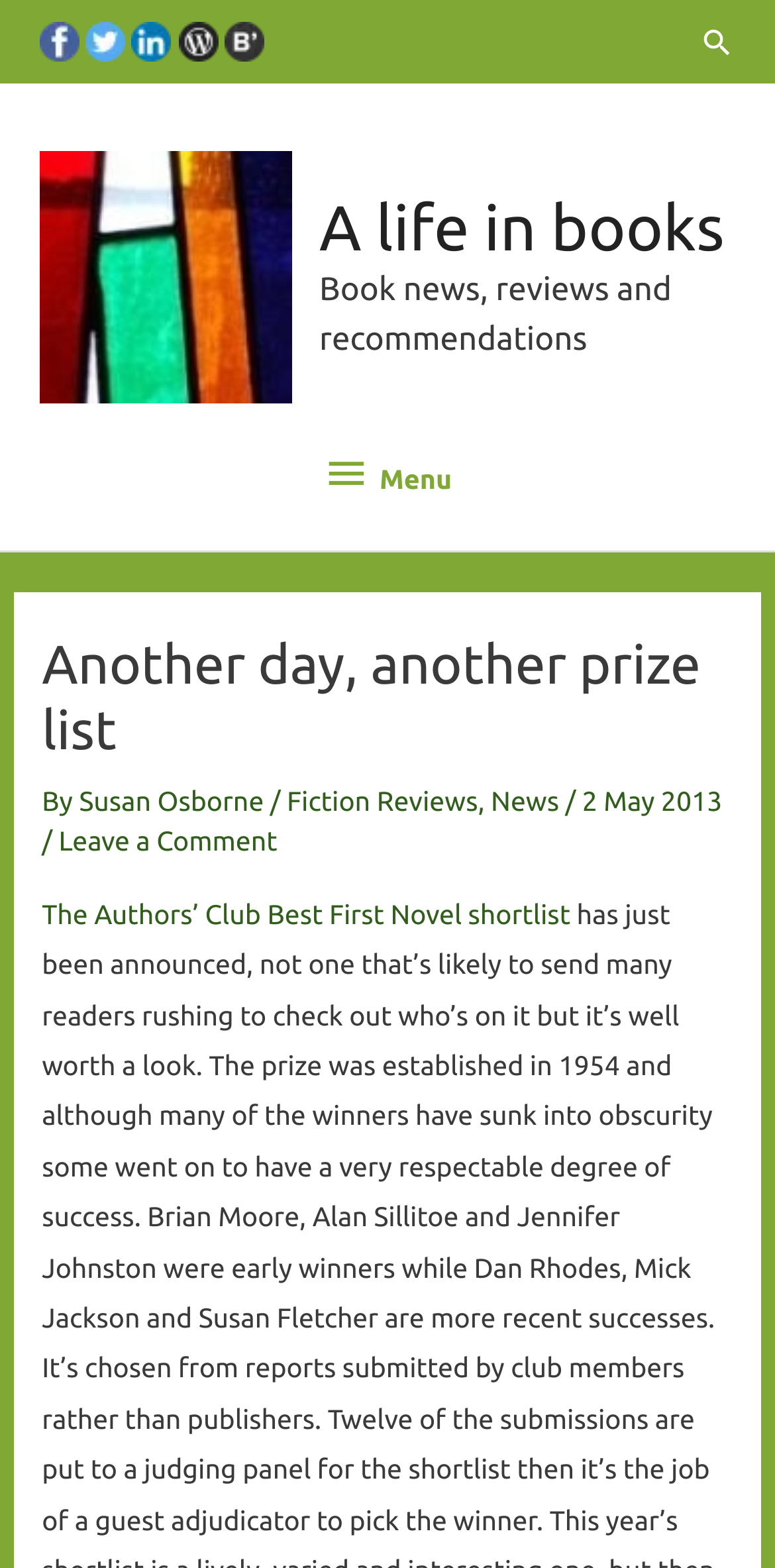What is the topic of the current post?
Examine the image and give a concise answer in one word or a short phrase.

The Authors’ Club Best First Novel shortlist